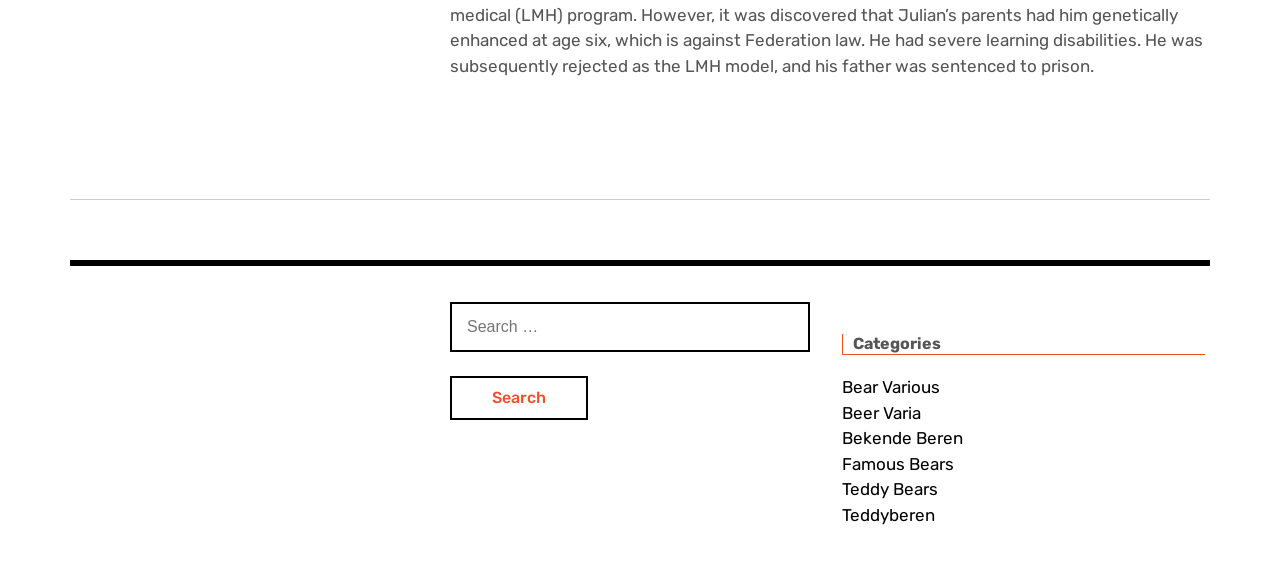Analyze the image and give a detailed response to the question:
What is the layout of the navigation section?

The navigation section of the webpage is divided into two parts: 'Posts' and 'Search'. The 'Posts' section has a heading 'Post navigation', and the 'Search' section has a search box and a button. This suggests that the navigation section is designed to facilitate easy access to posts and searching for content.